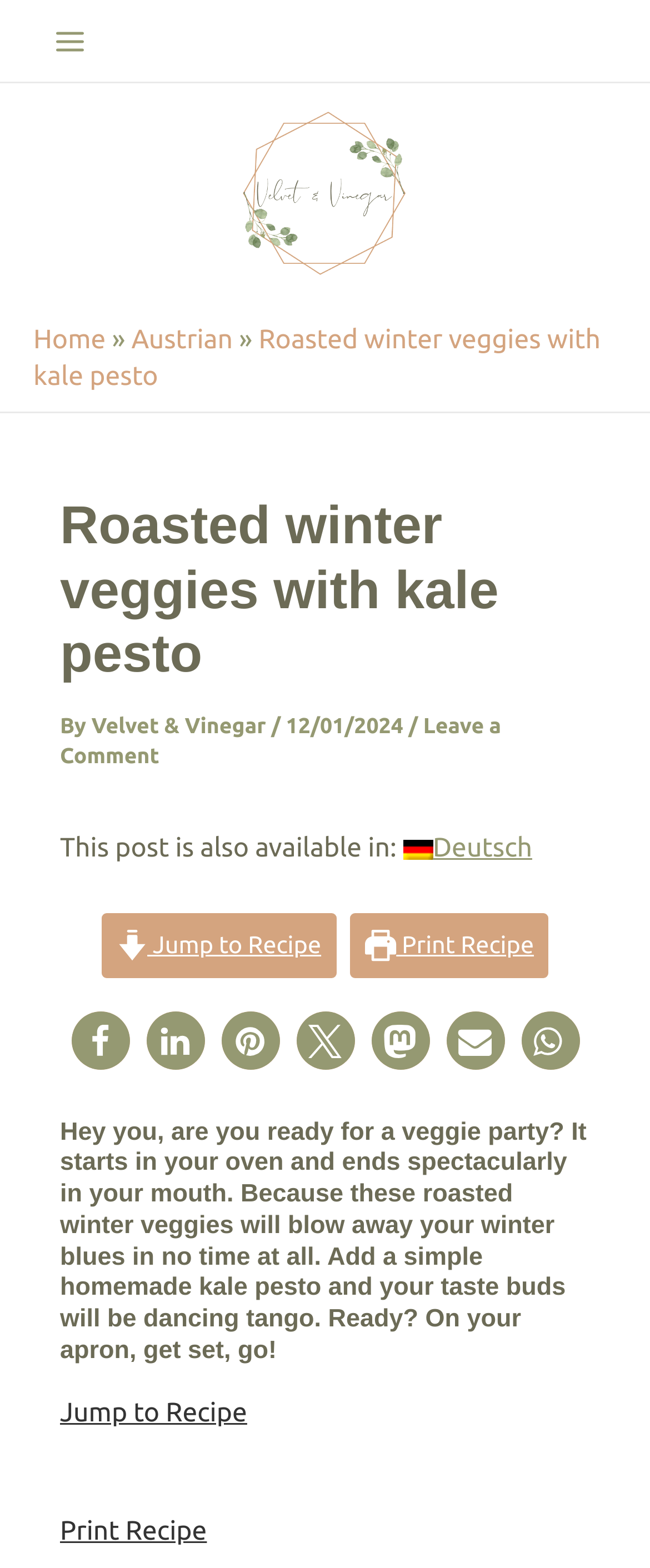Produce a meticulous description of the webpage.

This webpage is about a recipe for roasted winter veggies with kale pesto. At the top left corner, there is a main menu button. Next to it, there is an image. On the top right side, there is a link to the website "Velvet & Vinegar" with a corresponding image. Below the top section, there is a navigation bar with breadcrumbs, showing the path "Home > Austrian > Roasted winter veggies with kale pesto".

The main content of the webpage is divided into sections. The first section has a heading with the title of the recipe, followed by the author's name and the date "12/01/2024". Below the title, there are links to leave a comment, translate the post to Deutsch, and jump to the recipe. There are also two buttons to print and jump to the recipe, each accompanied by an image.

The next section appears to be the introduction to the recipe, with a heading that invites readers to a "veggie party" and describes the benefits of the dish. Below the introduction, there are social media sharing buttons, including Facebook, LinkedIn, Pinterest, and others, each with a corresponding image.

Overall, the webpage has a clear structure, with a focus on the recipe and its details, accompanied by images and social media sharing options.